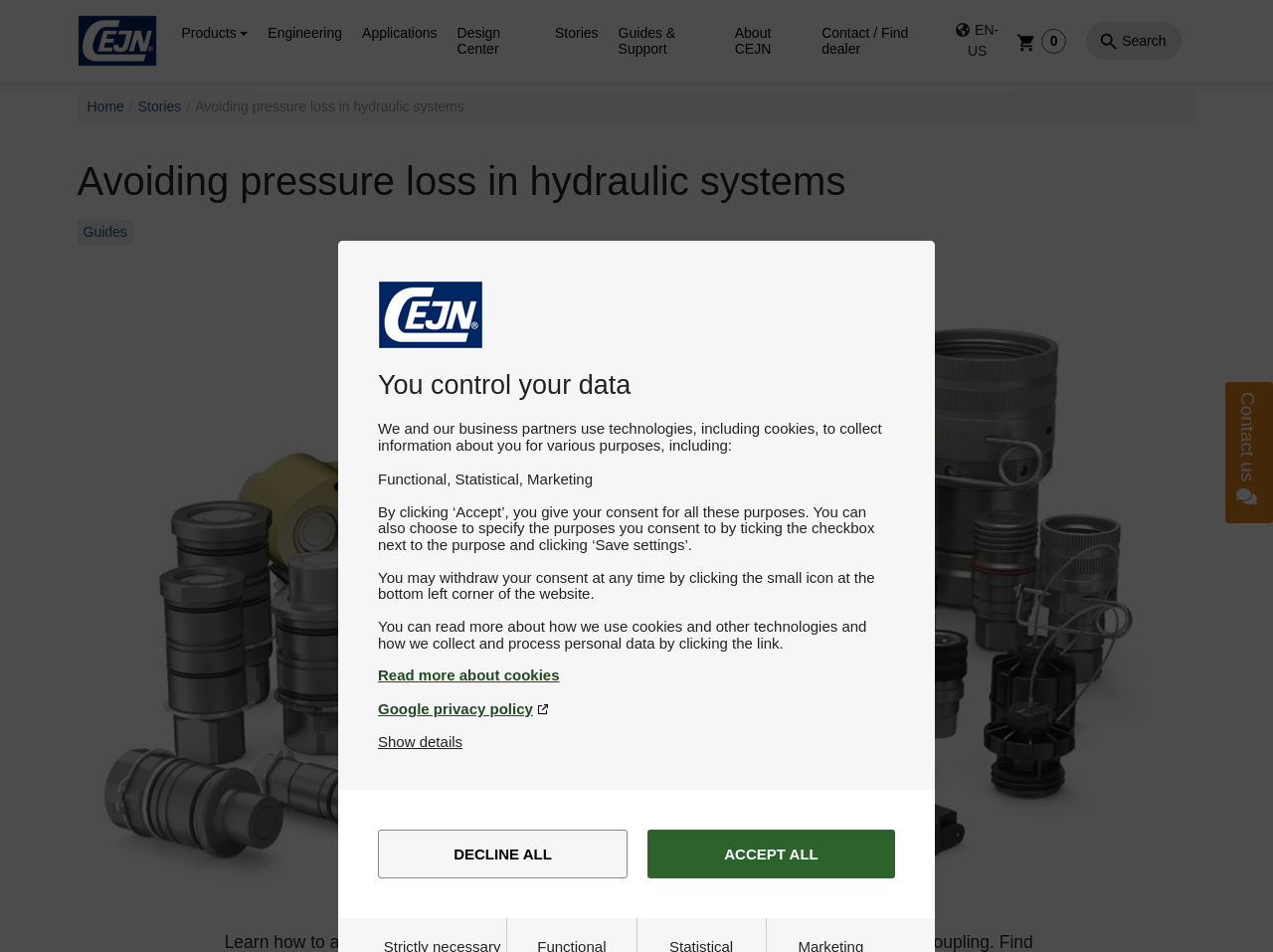Locate the coordinates of the bounding box for the clickable region that fulfills this instruction: "Search for something".

[0.881, 0.034, 0.916, 0.051]